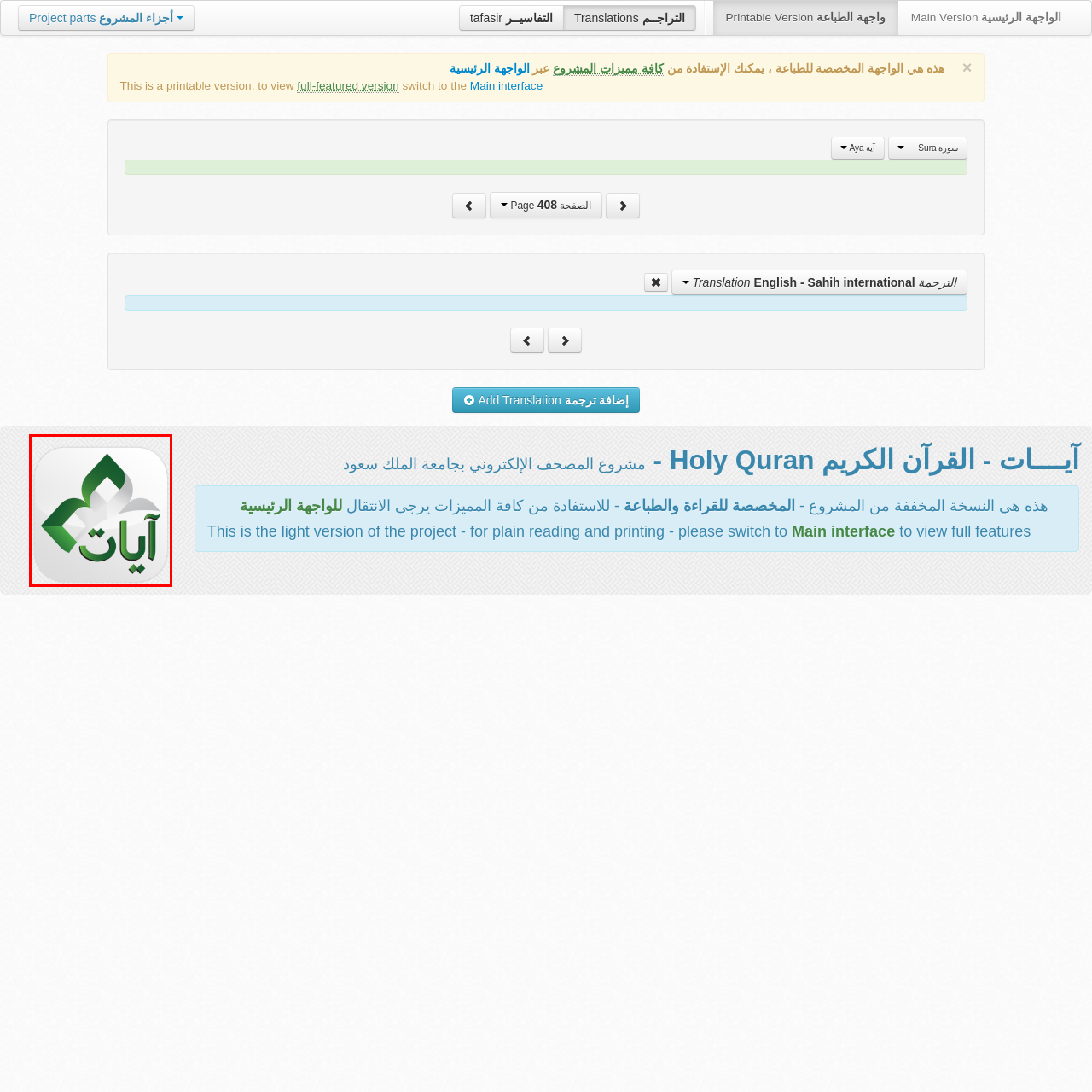Generate an in-depth caption for the image segment highlighted with a red box.

The image features a stylized logo representing "آيــات" (Aayat), which translates to "verses" in Arabic. The logo is designed with a modern aesthetic, incorporating curved shapes in shades of green that symbolize growth and harmony. The overlapping elements suggest fluidity and connection, aligning with the theme of unity in religious texts. Below the graphic elements, the word "آيــات" is displayed prominently in a bold, elegant font, emphasizing its significance. This logo is associated with a project aimed at making the verses of the Holy Quran accessible, potentially through translations and digital formats, serving as a bridge for readers to engage with the sacred text.